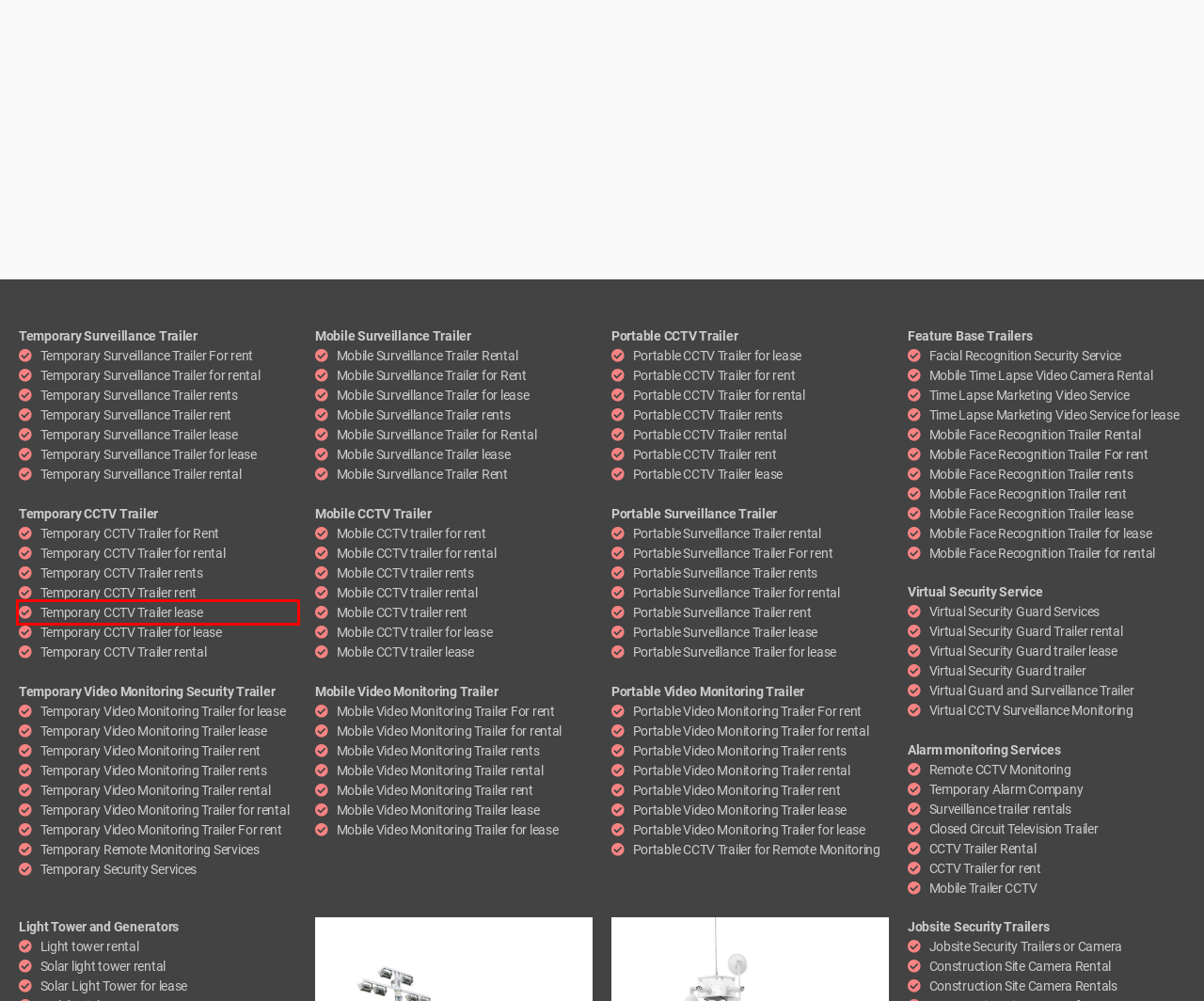Review the screenshot of a webpage which includes a red bounding box around an element. Select the description that best fits the new webpage once the element in the bounding box is clicked. Here are the candidates:
A. Virtual Surveillance 123 | Temporary CCTV Trailer for rental
B. Virtual Surveillance 123 | Portable Video Monitoring Trailer lease
C. Virtual Surveillance 123 | Temporary Remote Monitoring Services
D. Virtual Surveillance 123 | Temporary CCTV Trailer lease
E. Virtual Surveillance 123 | Mobile Video Monitoring Trailer for rental
F. Virtual Surveillance 123 | Temporary Video Monitoring Security Trailer
G. Virtual Surveillance 123 | Temporary Security Services
H. Virtual Surveillance 123 | Mobile Face Recognition Trailer rent

D